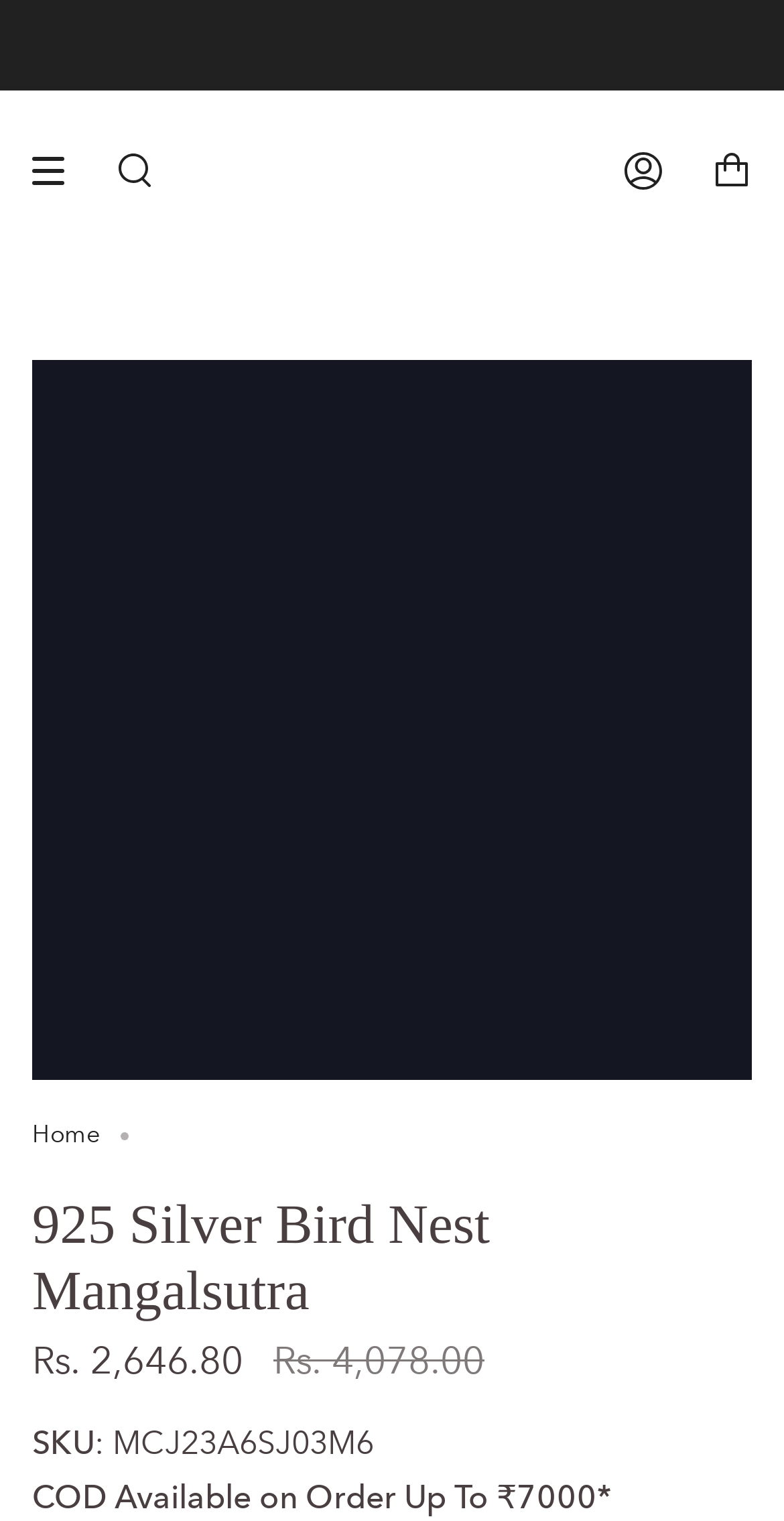Please provide a comprehensive answer to the question below using the information from the image: What is the original price of the product?

The original price of the product can be found in the middle section of the webpage, where it says 'Rs. 4,078.00' with a strikethrough, indicating that it is the original price of the 925 Silver Bird Nest Mangalsutra.